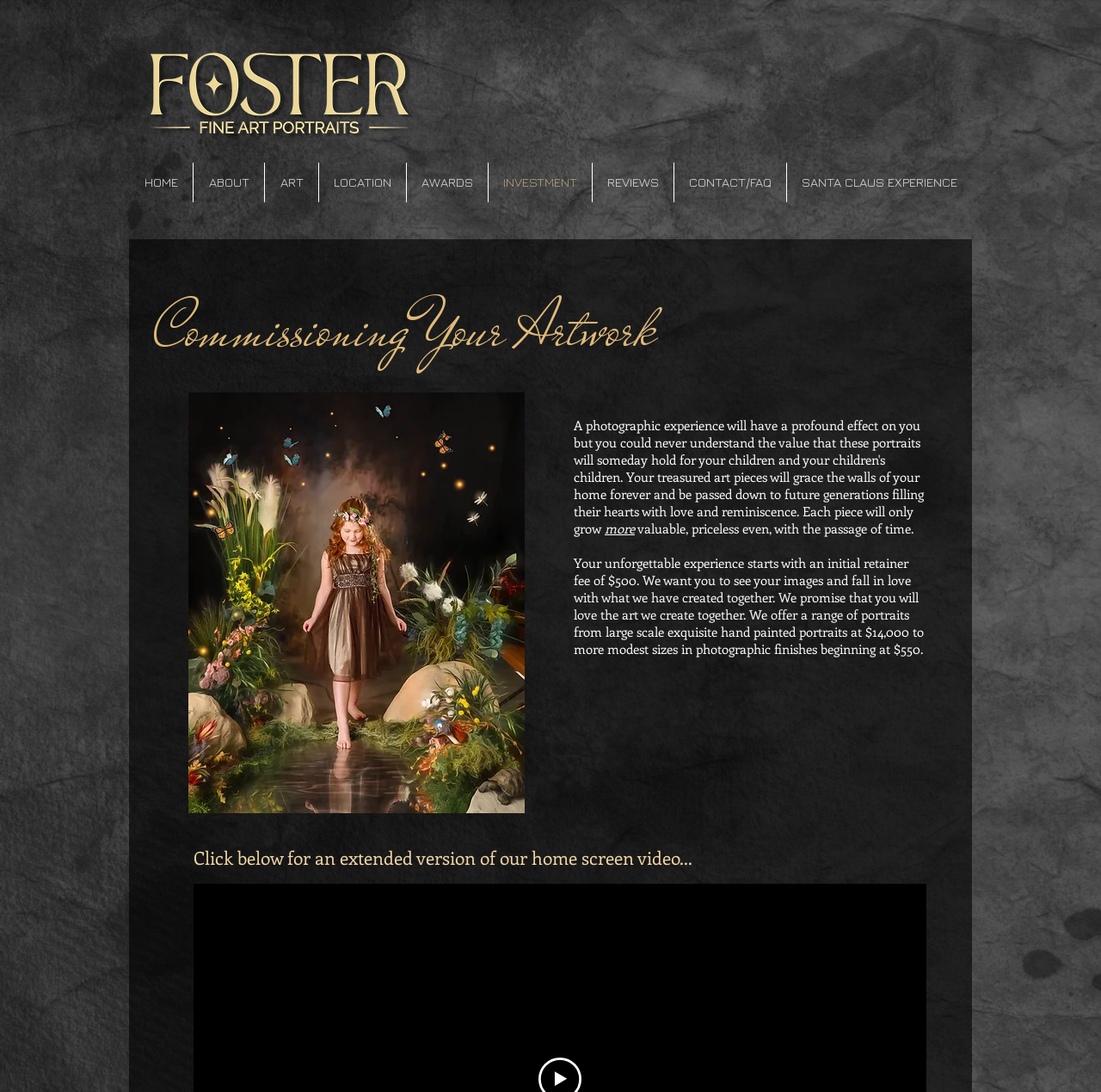What is the first navigation link?
Look at the image and respond with a one-word or short phrase answer.

HOME